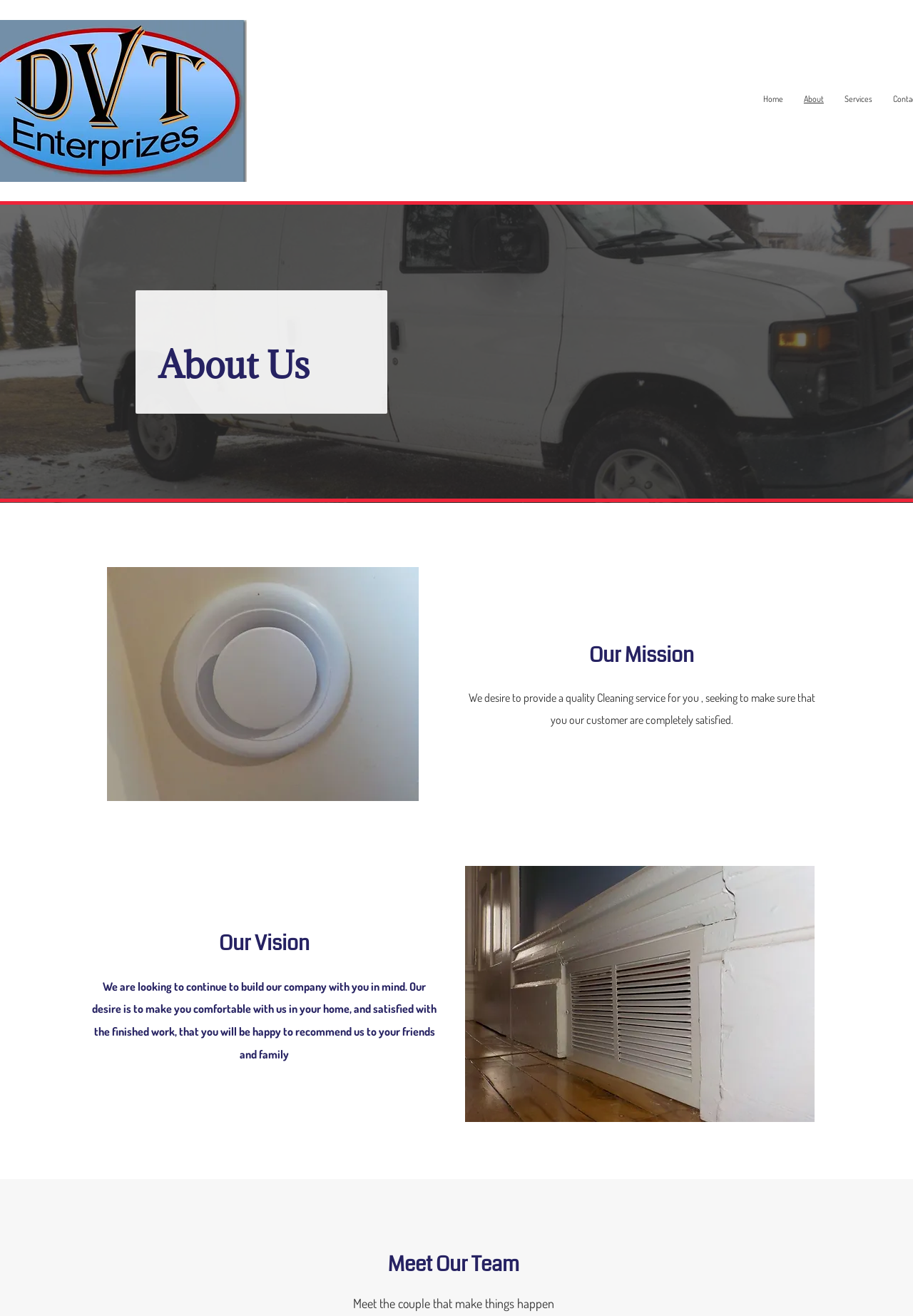Who are the key people behind the company?
Provide an in-depth answer to the question, covering all aspects.

The key people behind the company are a couple, as mentioned in the 'Meet Our Team' section, who are responsible for making things happen.